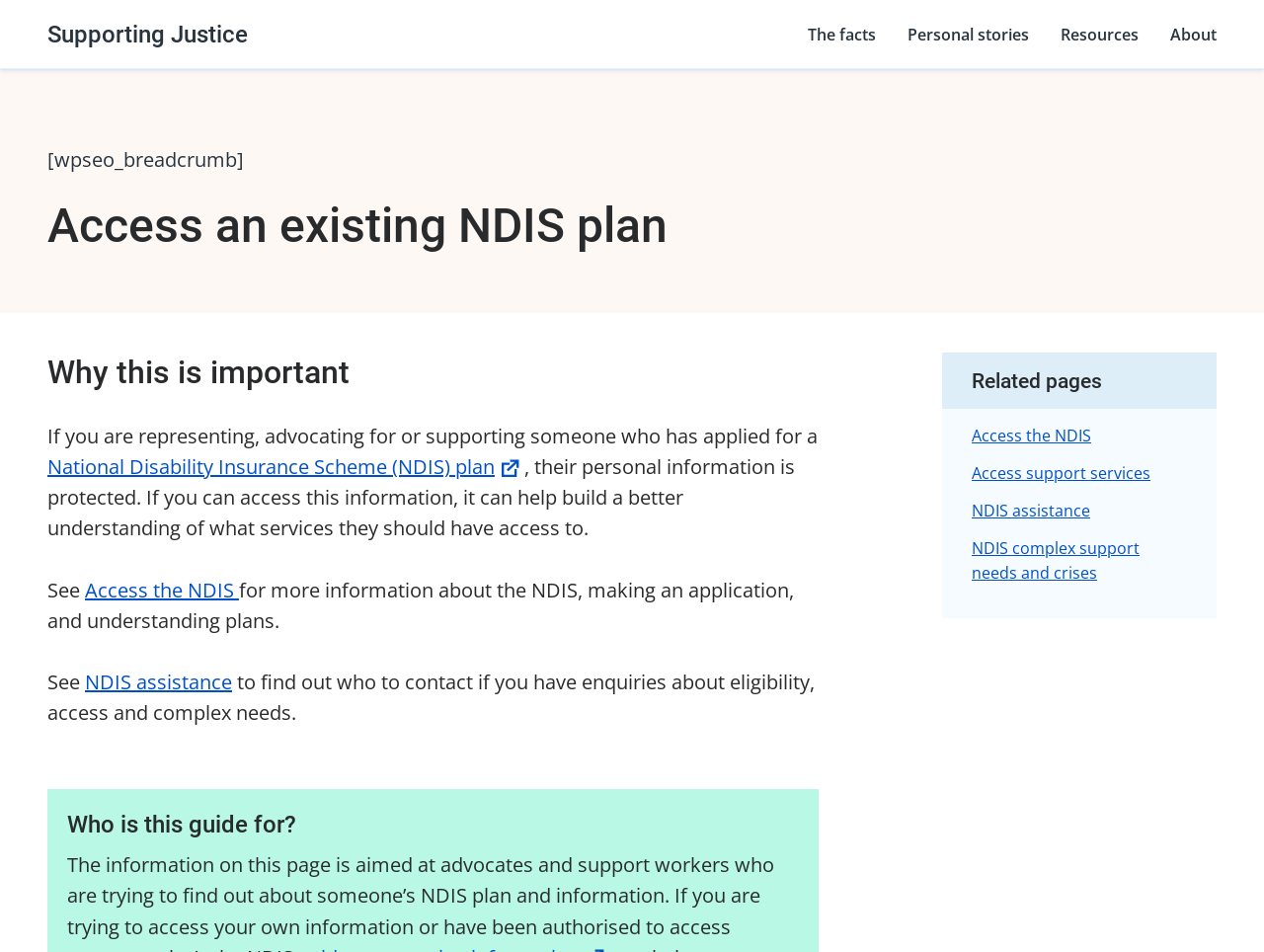Given the following UI element description: "Supporting Justice", find the bounding box coordinates in the webpage screenshot.

[0.038, 0.023, 0.196, 0.048]